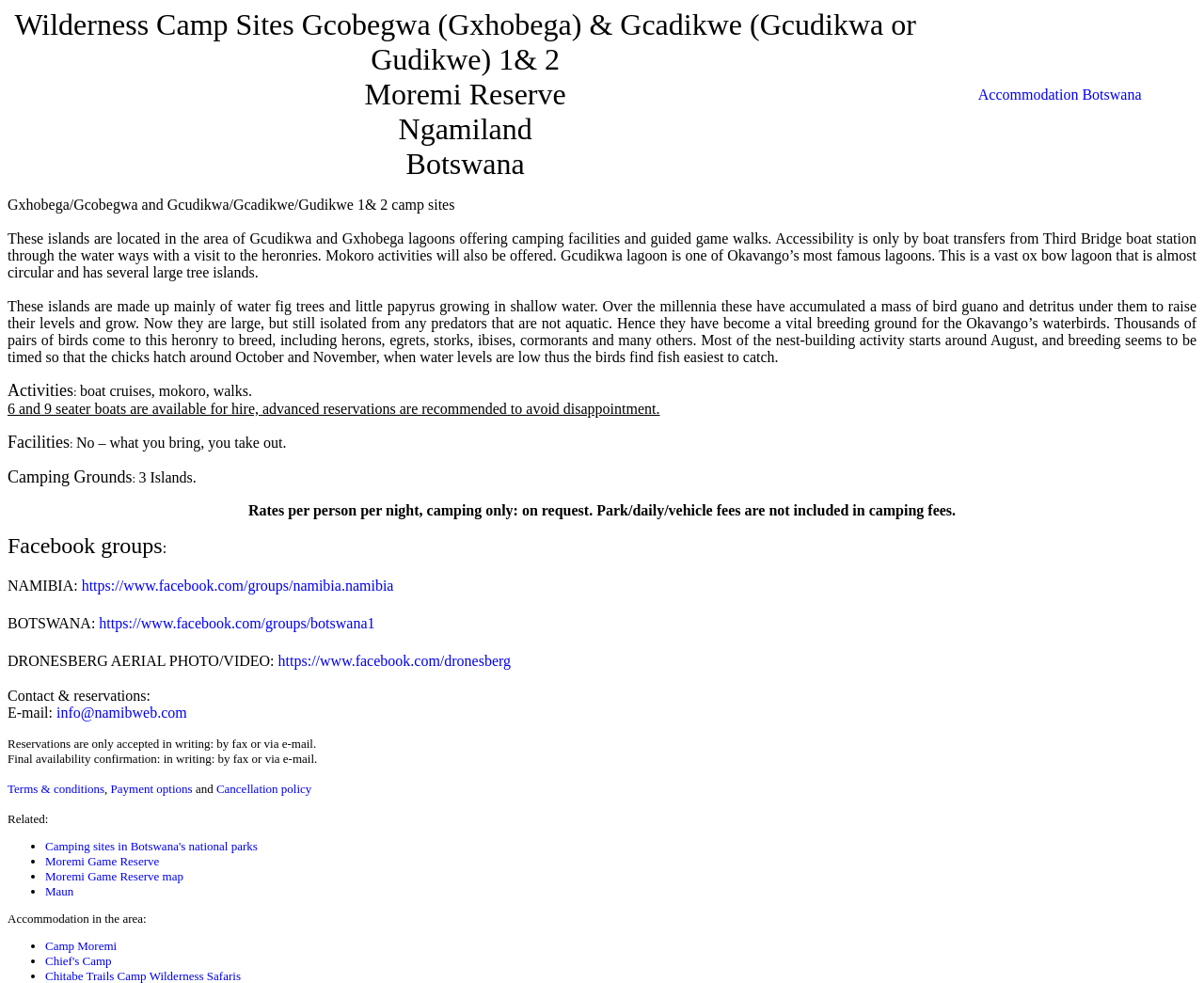What is the type of trees found on the islands?
Based on the screenshot, give a detailed explanation to answer the question.

I found the answer by reading the text on the webpage, which describes the islands as being 'made up mainly of water fig trees and little papyrus growing in shallow water'.